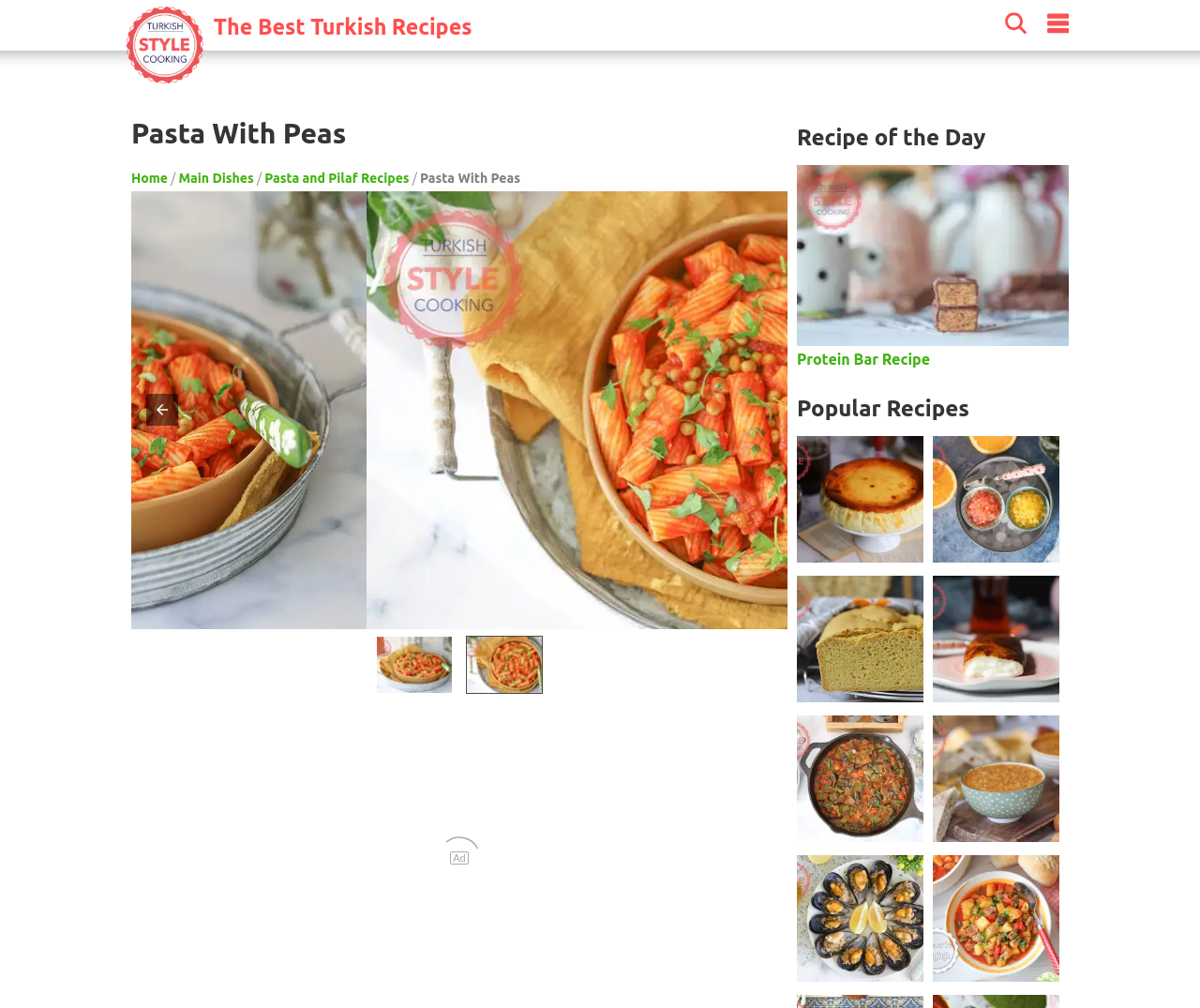Identify and provide the text of the main header on the webpage.

Pasta With Peas